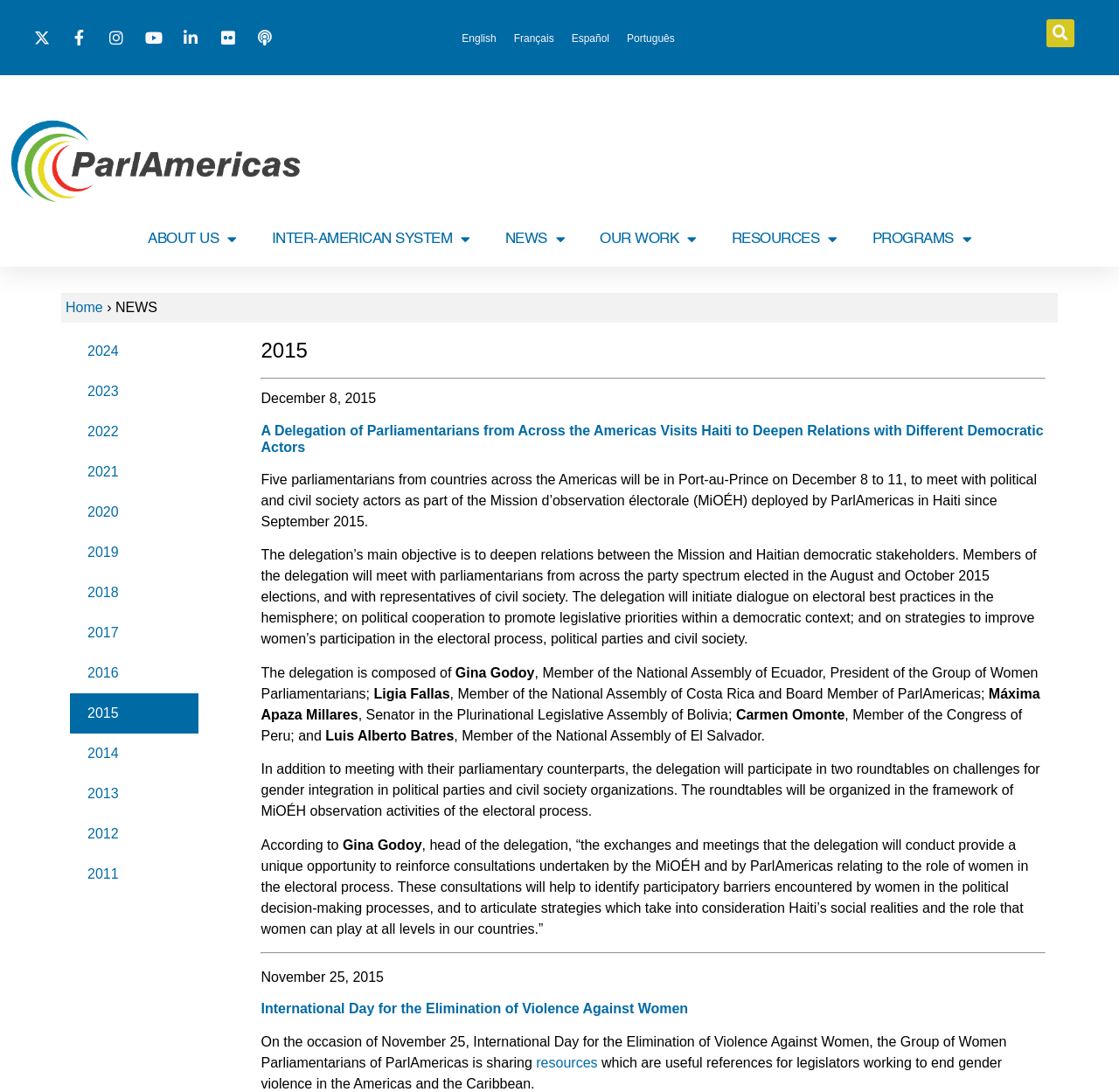Pinpoint the bounding box coordinates of the clickable element to carry out the following instruction: "Learn more about International Day for the Elimination of Violence Against Women."

[0.233, 0.917, 0.615, 0.931]